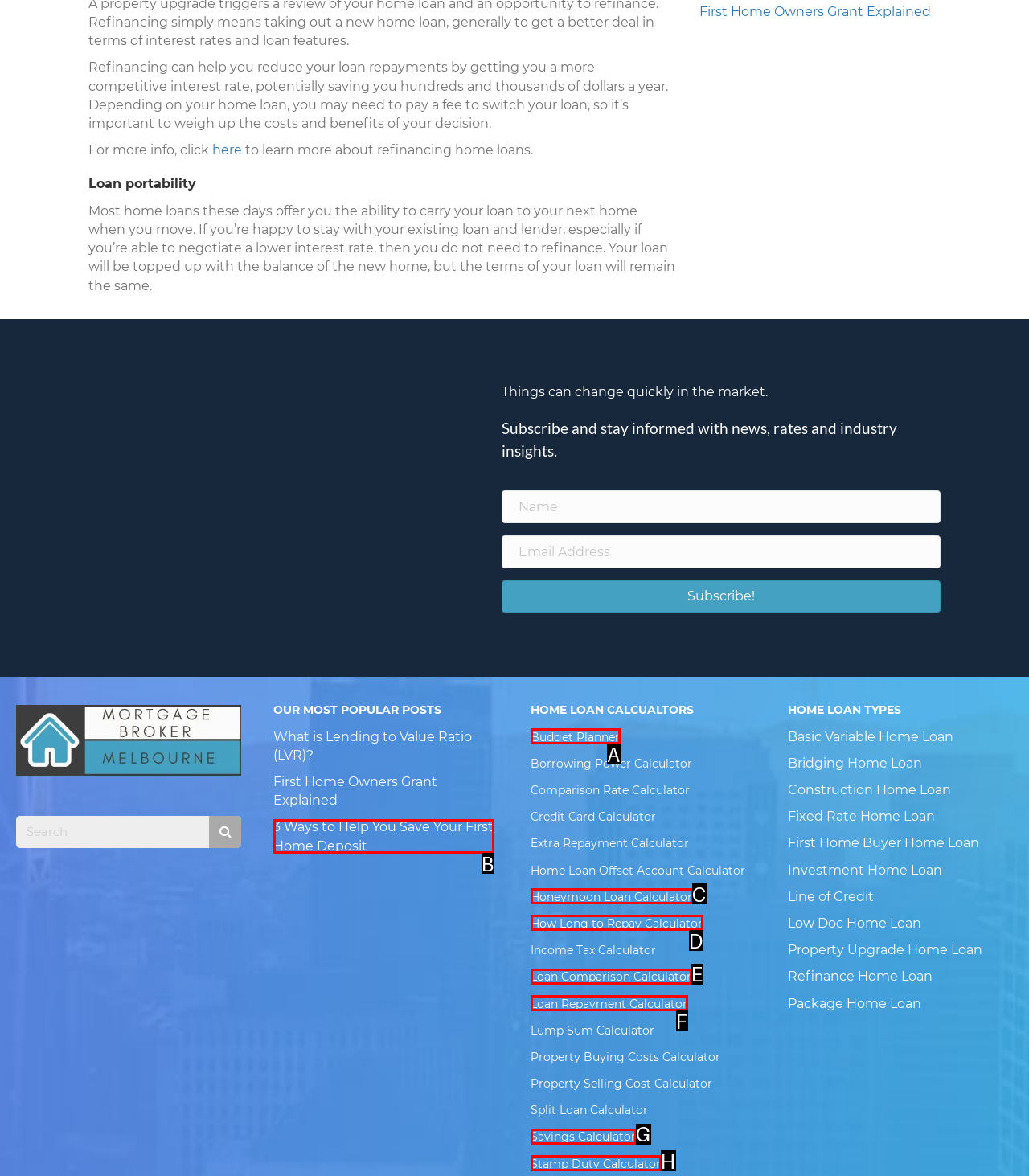Identify the option that corresponds to the description: Stamp Duty Calculator. Provide only the letter of the option directly.

H